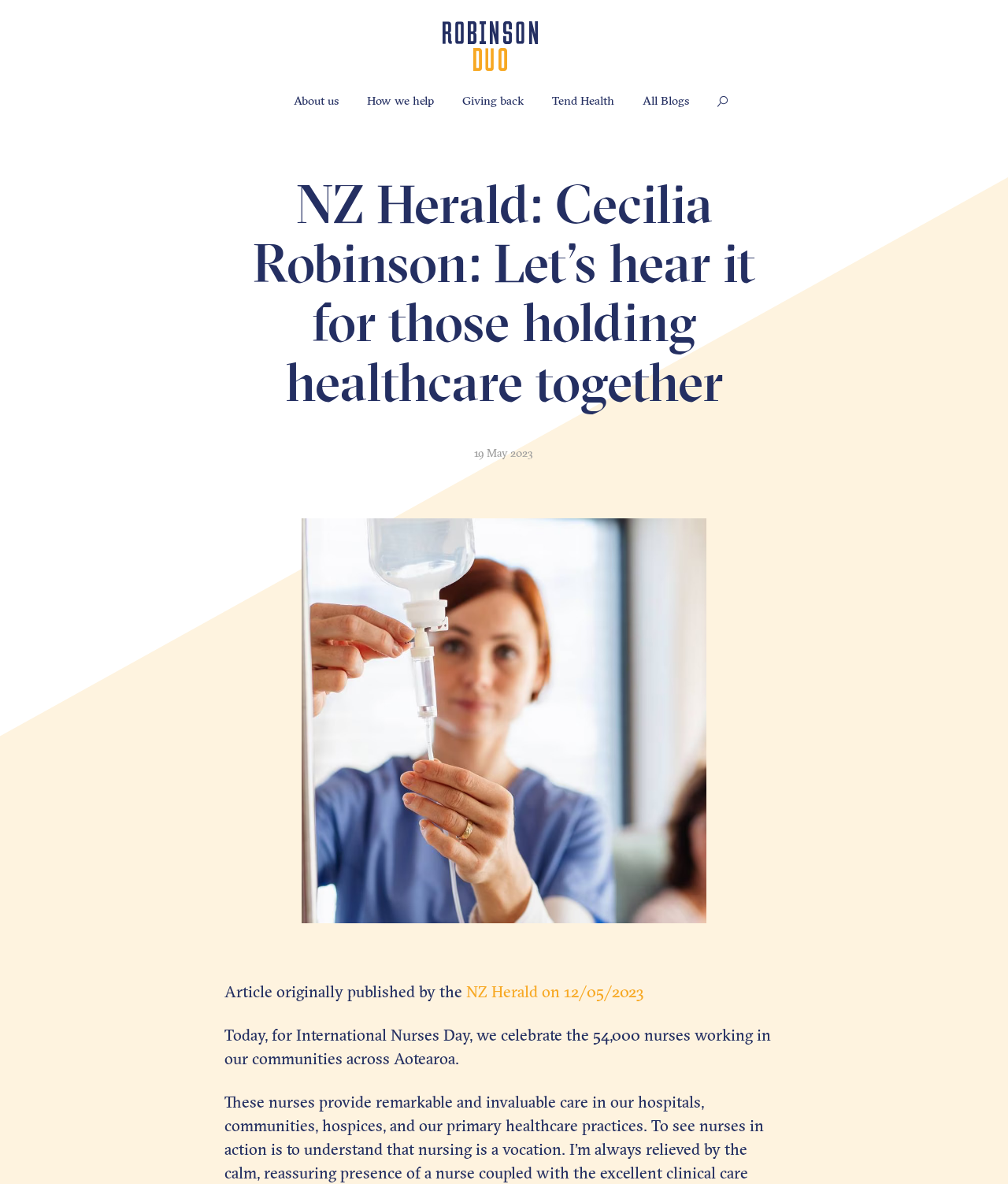Please determine the bounding box coordinates for the UI element described here. Use the format (top-left x, top-left y, bottom-right x, bottom-right y) with values bounded between 0 and 1: All Blogs

[0.638, 0.078, 0.684, 0.094]